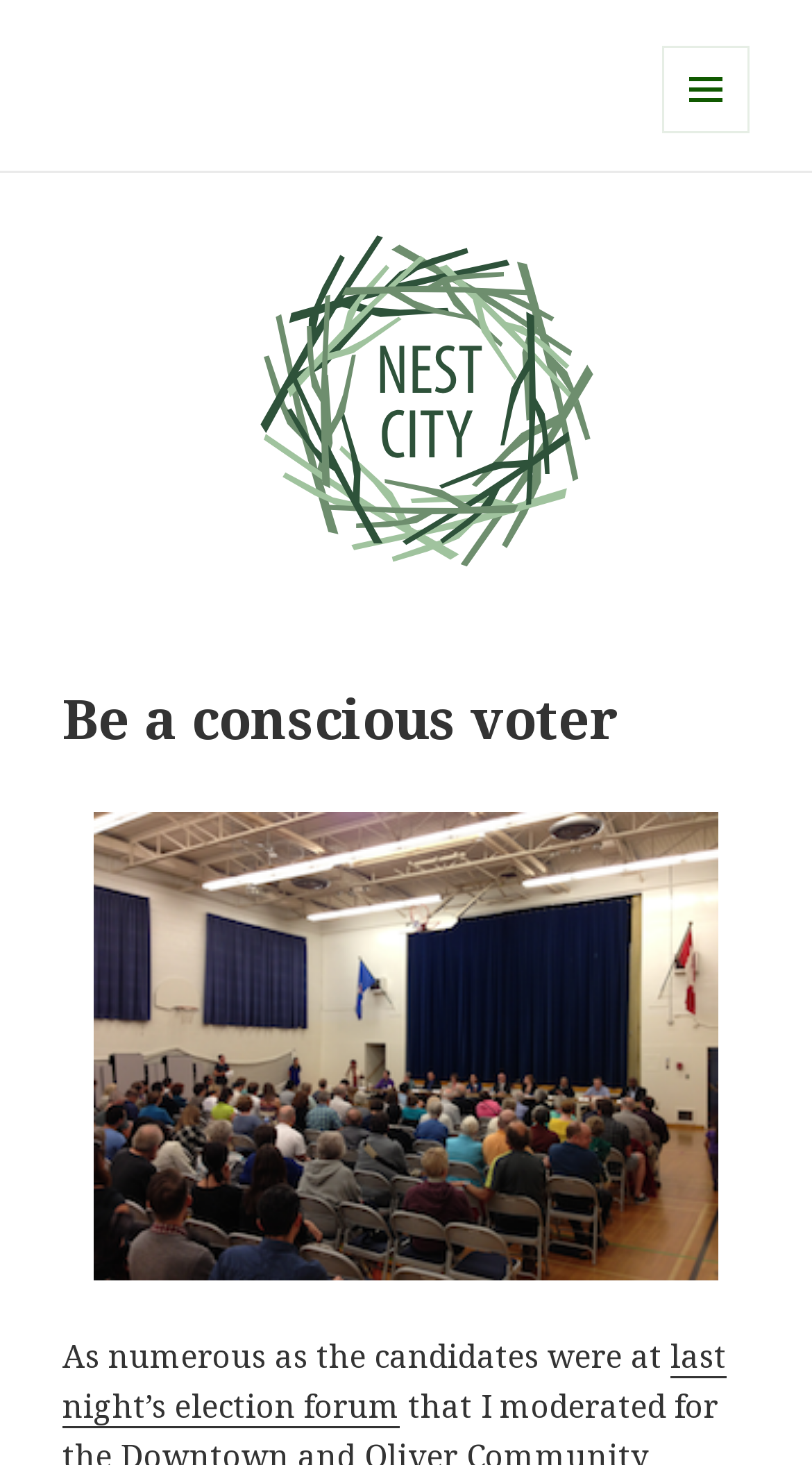Answer the following query with a single word or phrase:
What is the topic of the text below the main image?

Election forum